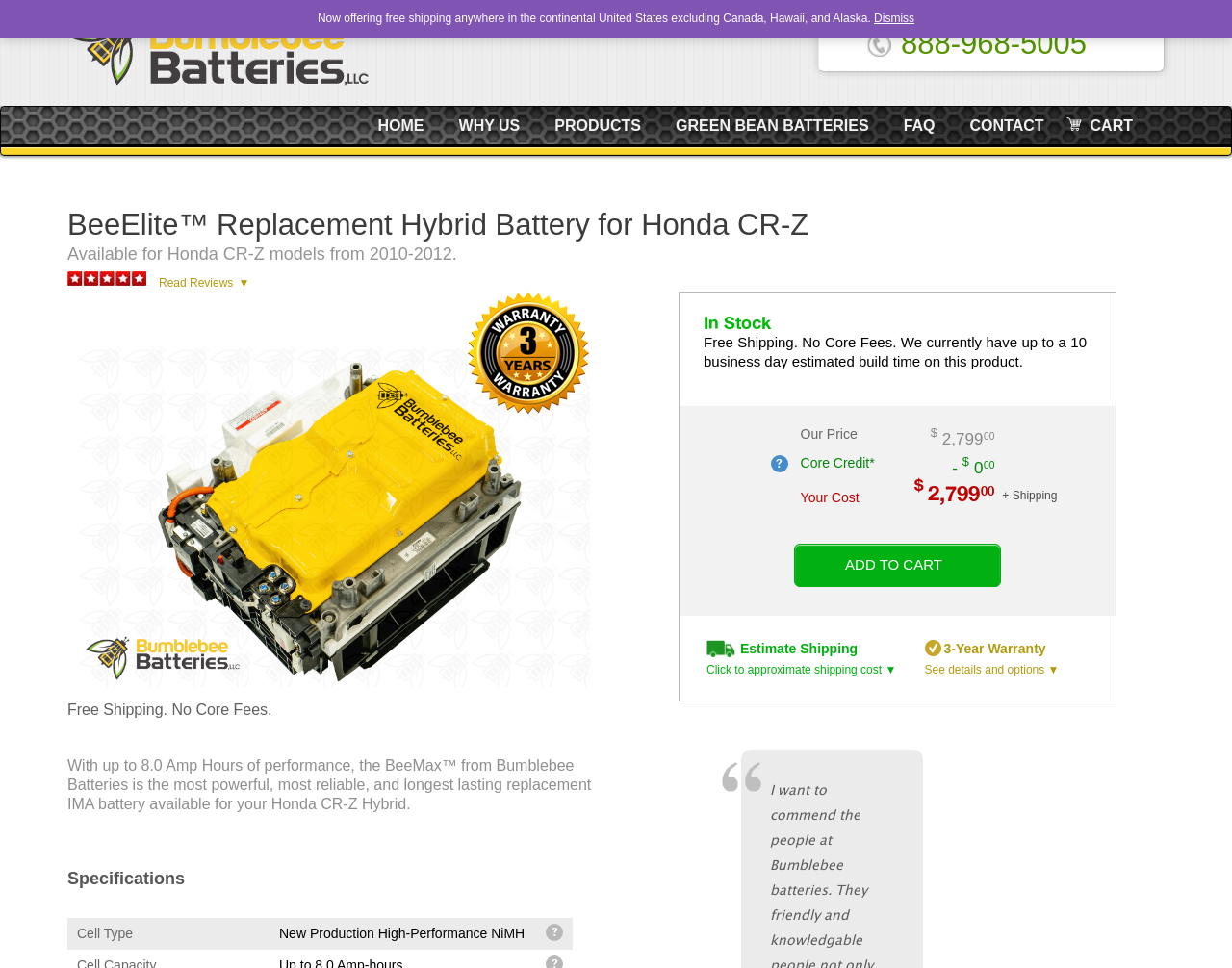Given the element description contact form, identify the bounding box coordinates for the UI element on the webpage screenshot. The format should be (top-left x, top-left y, bottom-right x, bottom-right y), with values between 0 and 1.

[0.055, 0.121, 0.928, 0.164]